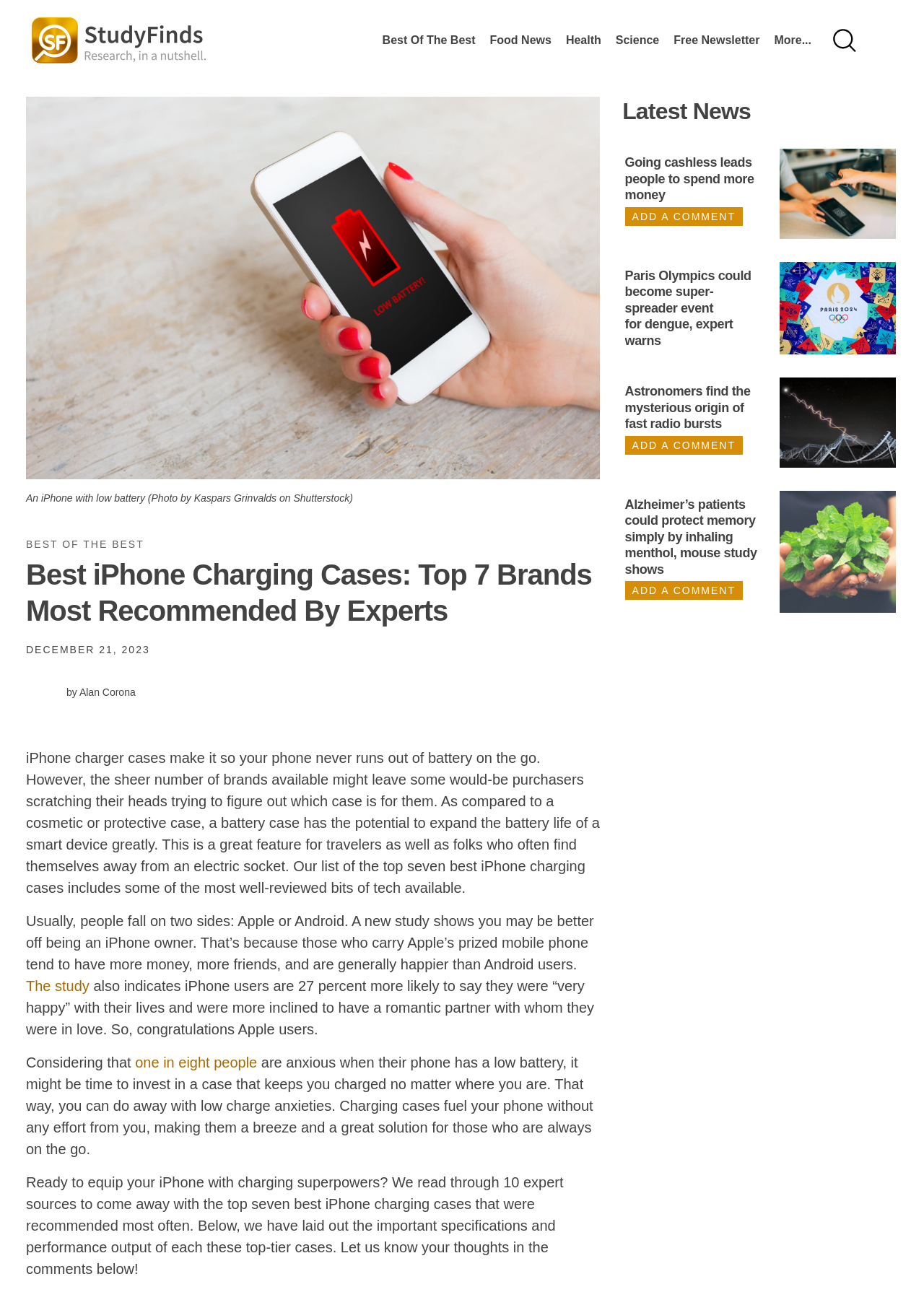Analyze the image and deliver a detailed answer to the question: What is the topic of the main article?

Based on the webpage content, the main article is about the top seven best iPhone charging cases recommended by experts, which is evident from the heading 'Best iPhone Charging Cases: Top 7 Brands Most Recommended By Experts' and the subsequent text discussing the importance of iPhone charger cases.